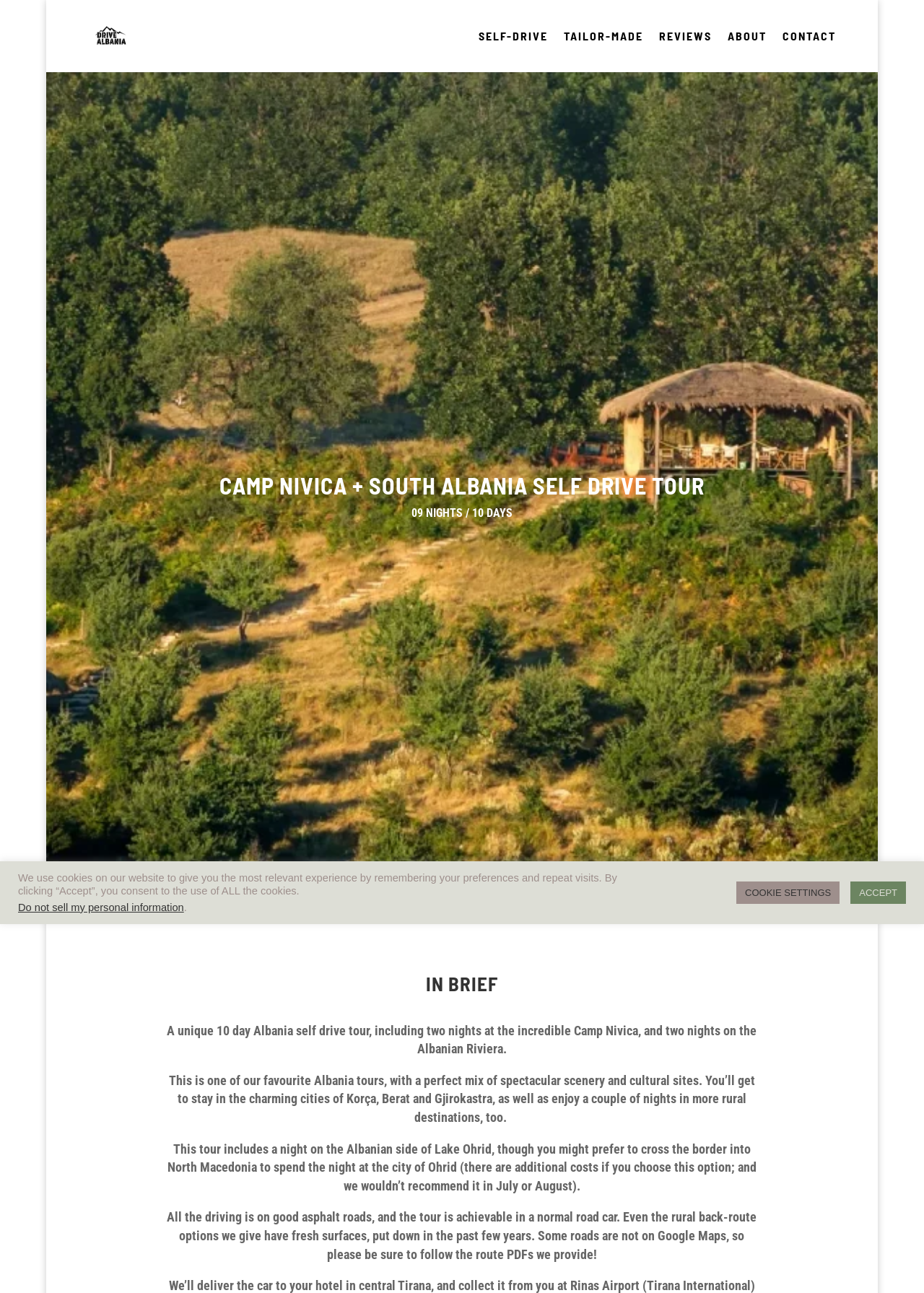Answer the question below in one word or phrase:
How many cities are mentioned in the tour?

Three